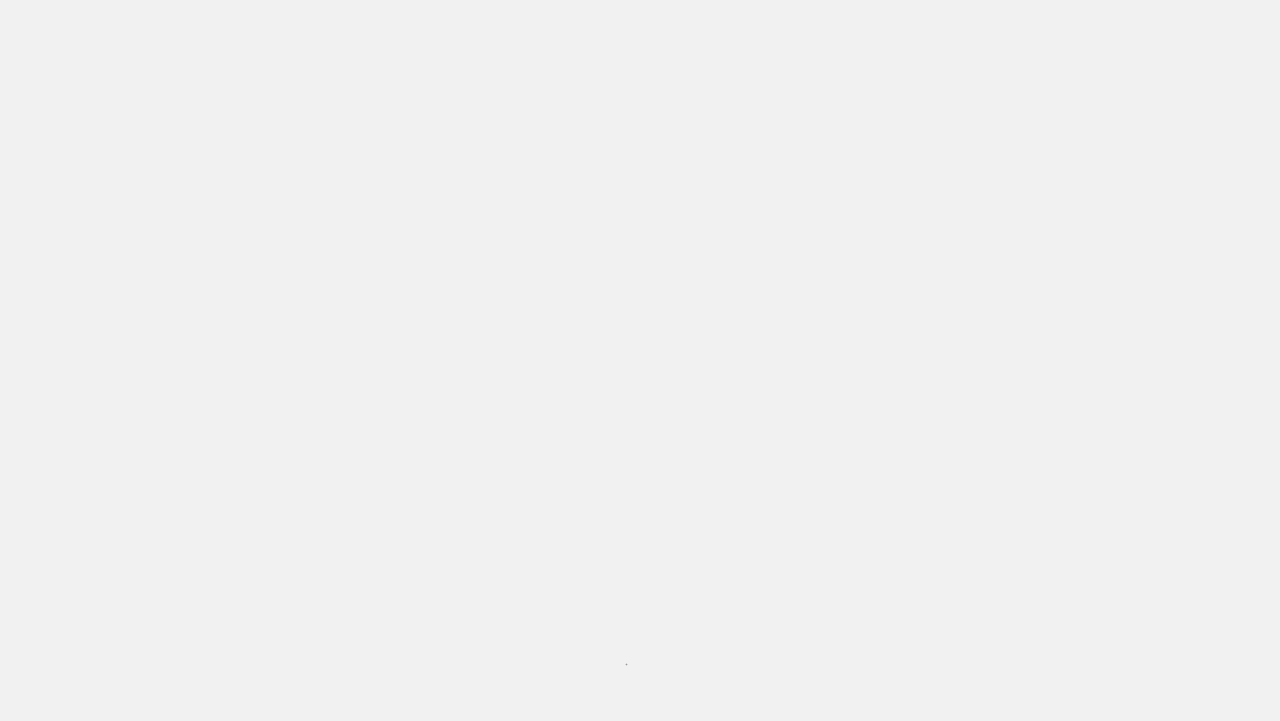Locate the bounding box coordinates of the element that should be clicked to fulfill the instruction: "Visit Chesapeake Bay Magazine homepage".

[0.262, 0.297, 0.738, 0.503]